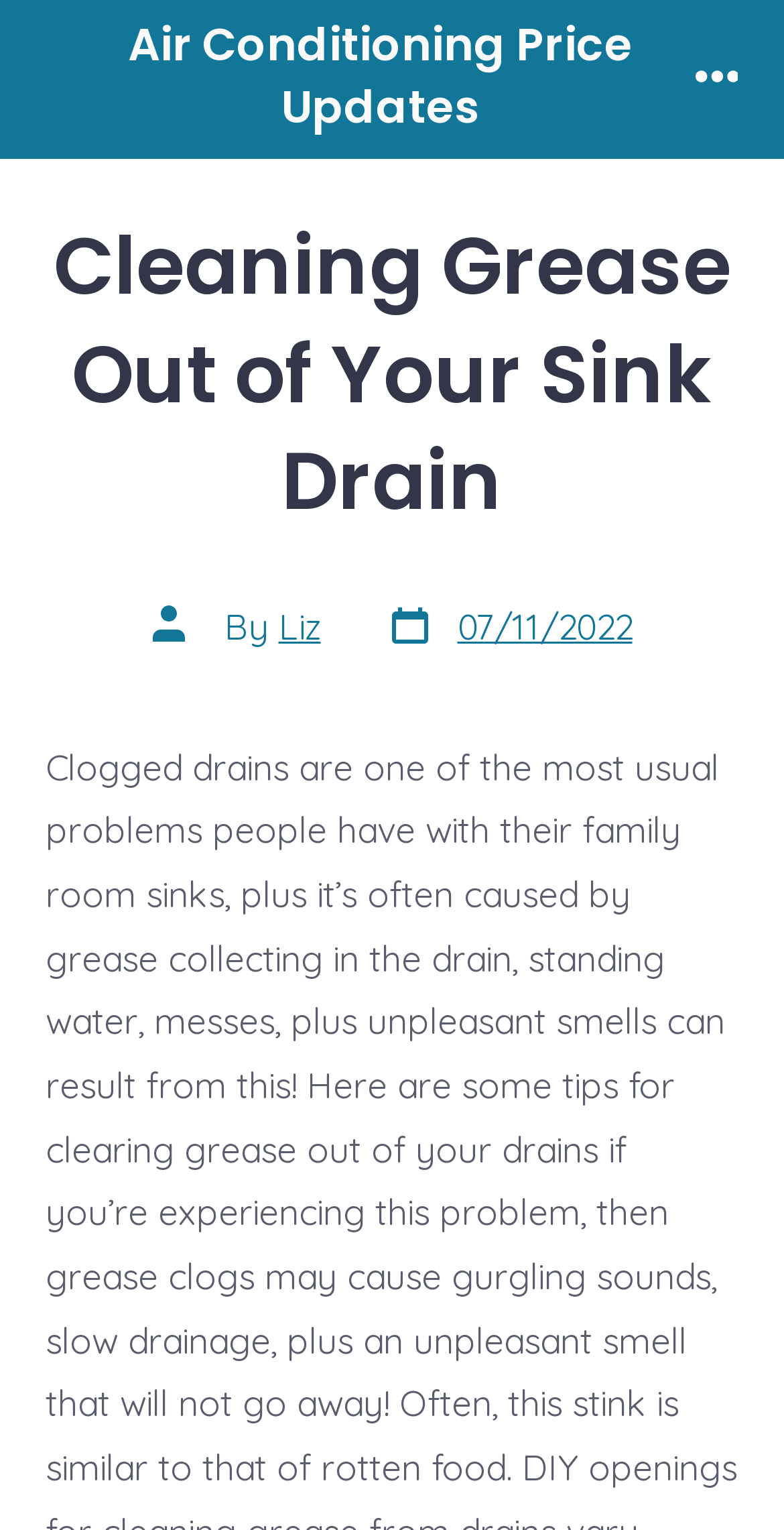Who is the author of this article?
Respond with a short answer, either a single word or a phrase, based on the image.

Liz